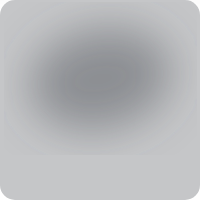What type of processor does the HP Pavilion Laptop have?
Please answer the question as detailed as possible based on the image.

The caption lists the key specifications of the laptop, including the processor, which is identified as a 12th Gen Intel Core i7 processor, indicating its powerful hardware capabilities.